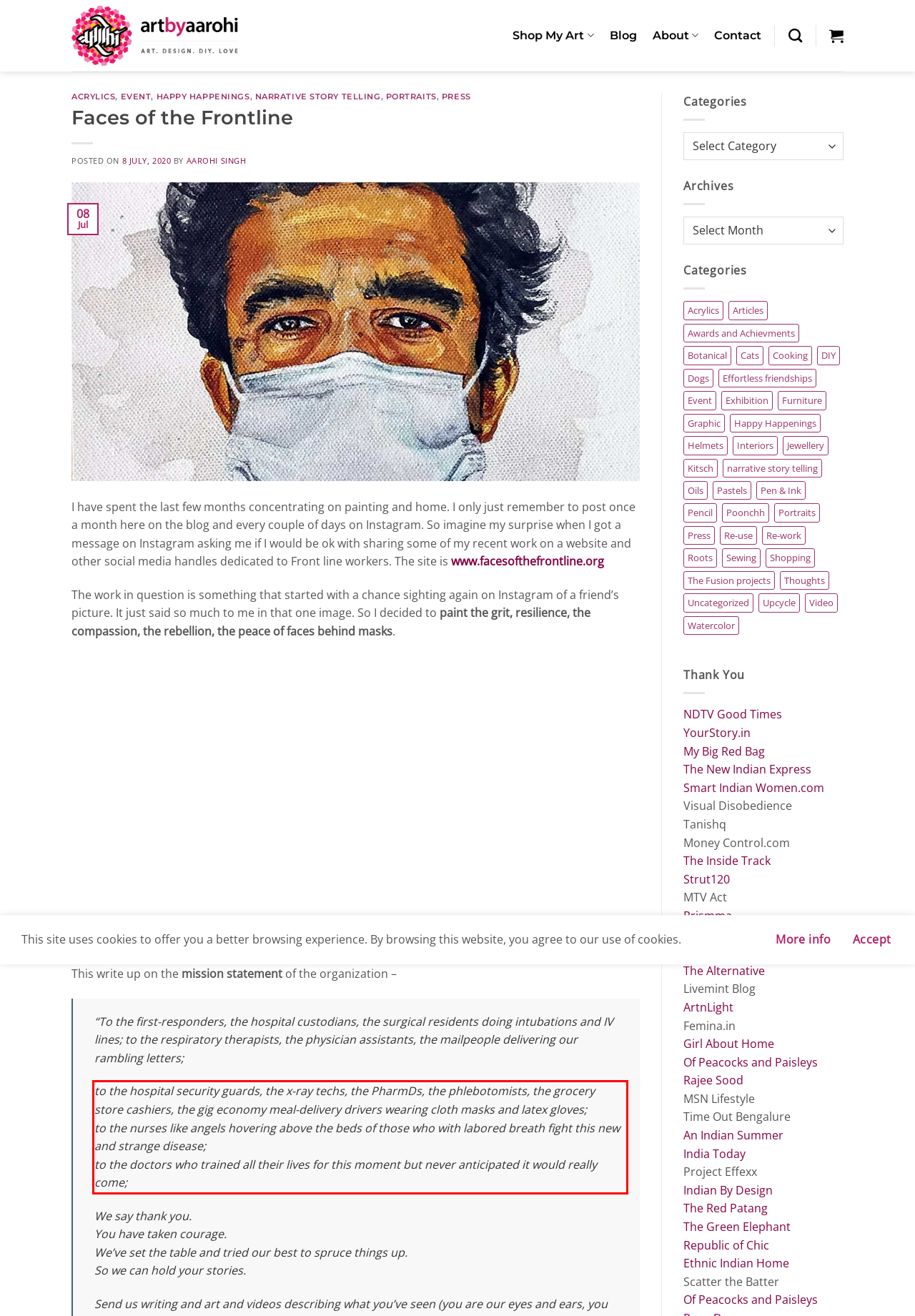You are provided with a screenshot of a webpage that includes a UI element enclosed in a red rectangle. Extract the text content inside this red rectangle.

to the hospital security guards, the x-ray techs, the PharmDs, the phlebotomists, the grocery store cashiers, the gig economy meal-delivery drivers wearing cloth masks and latex gloves; to the nurses like angels hovering above the beds of those who with labored breath fight this new and strange disease; to the doctors who trained all their lives for this moment but never anticipated it would really come;